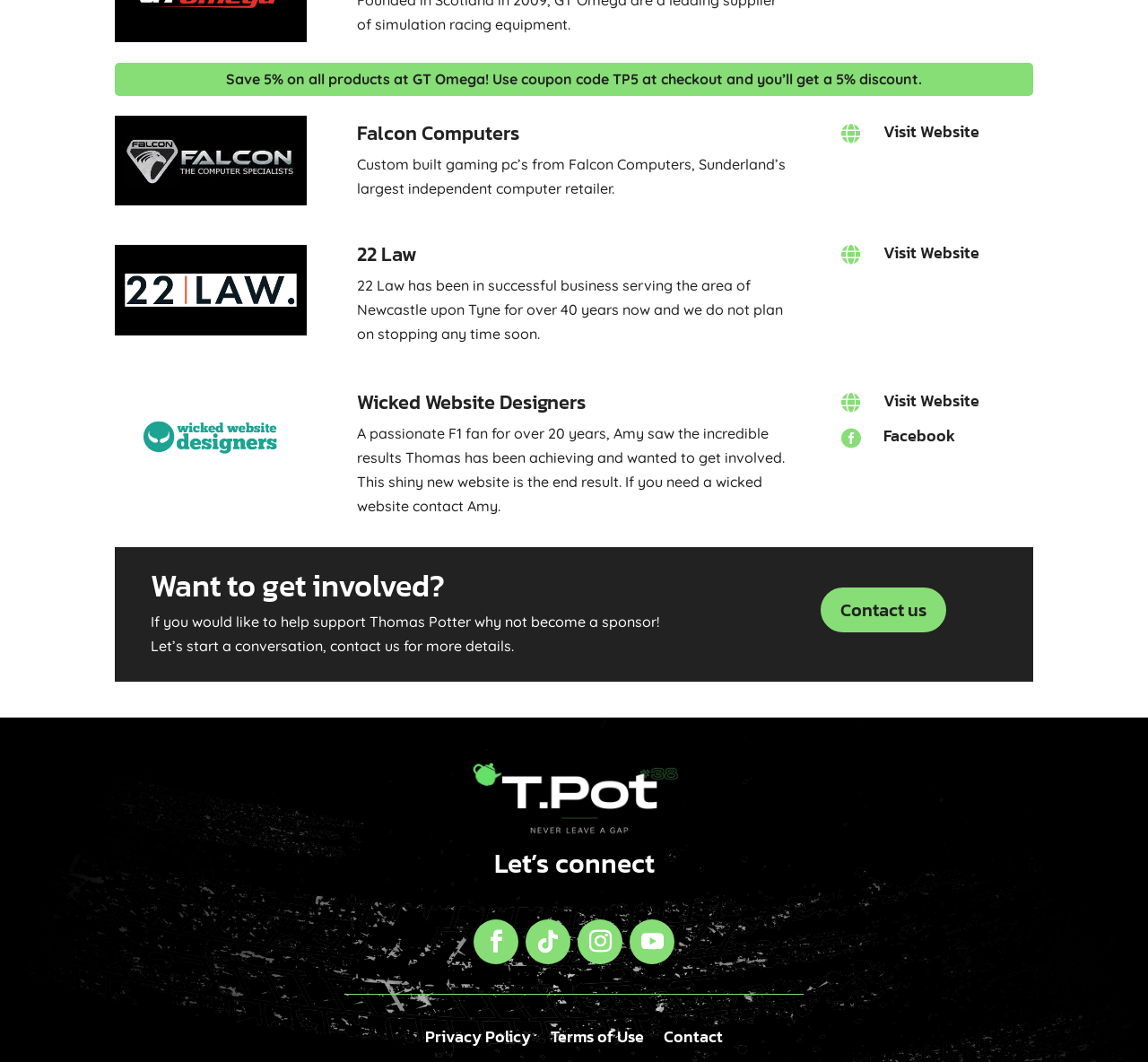Identify the bounding box of the HTML element described here: "Terms of Use". Provide the coordinates as four float numbers between 0 and 1: [left, top, right, bottom].

[0.48, 0.964, 0.561, 0.982]